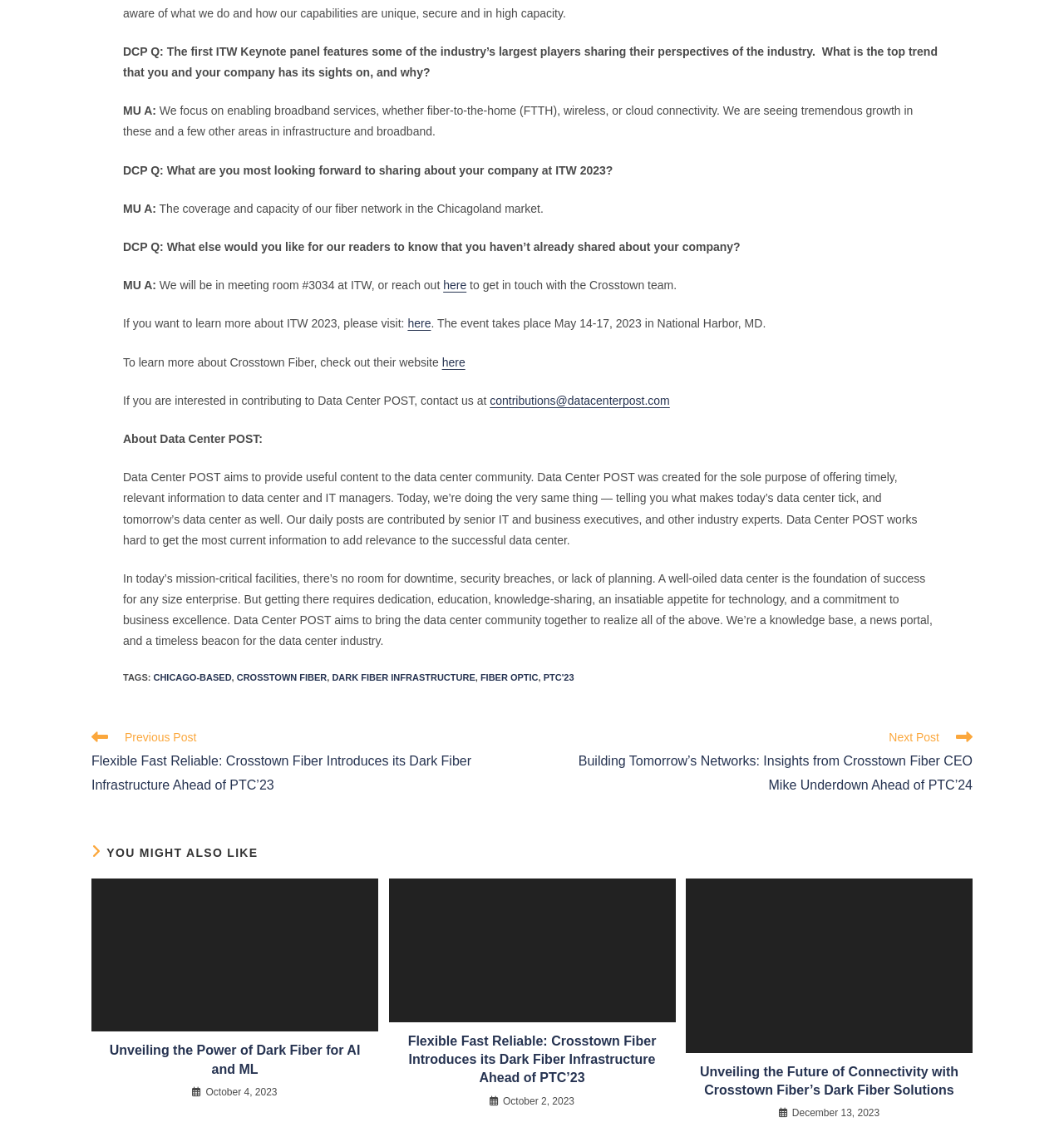Find the bounding box coordinates of the element you need to click on to perform this action: 'Click the link to learn more about ITW 2023'. The coordinates should be represented by four float values between 0 and 1, in the format [left, top, right, bottom].

[0.383, 0.28, 0.405, 0.292]